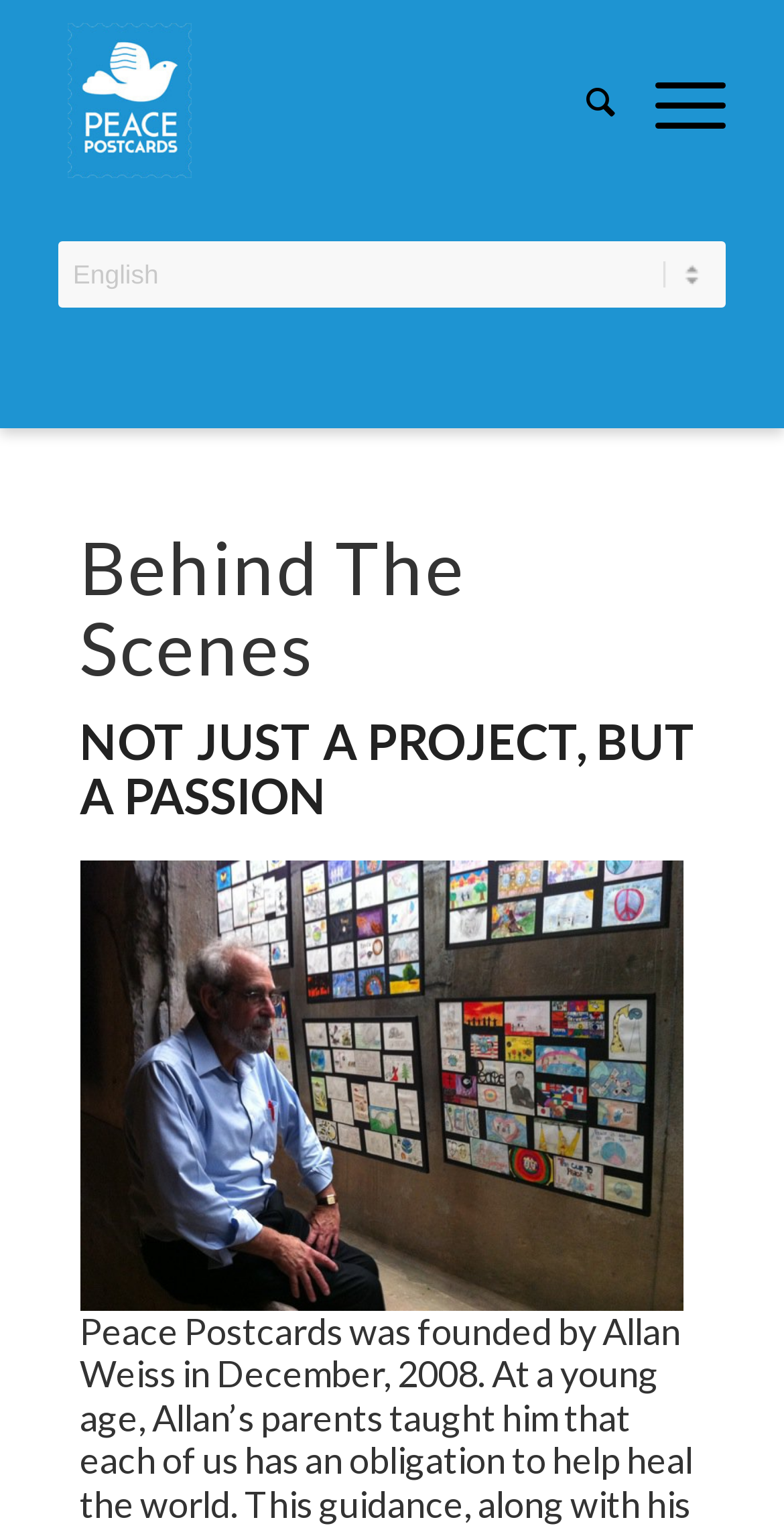Please reply with a single word or brief phrase to the question: 
What is the name of the logo?

Peace Postcards